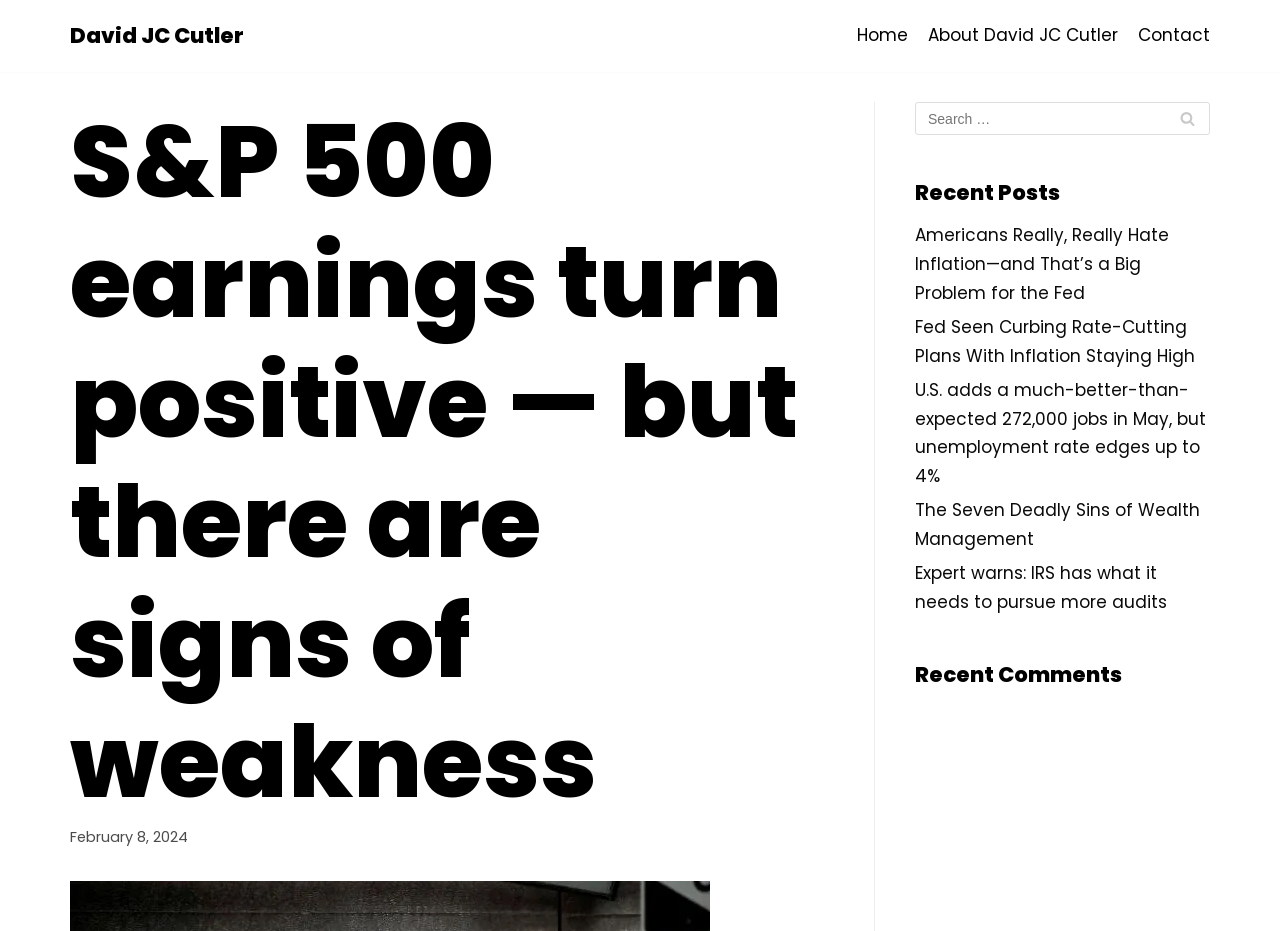What is the date of the article?
Using the image as a reference, answer with just one word or a short phrase.

February 8, 2024